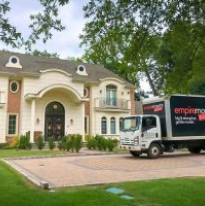Offer a detailed caption for the image presented.

The image captures a beautiful, well-designed home set amidst a lush, green landscape, featuring a large and inviting front yard. Parked prominently in front of the house is a moving truck, suggesting that the occupants are in the process of relocating. This scene evokes the excitement and challenges of moving day, a theme explored in the accompanying content, which emphasizes practical steps one should take when moving into a new home. Elements such as ensuring the house is fully packed and scheduling any necessary home improvements are vital considerations during this transitional phase. The image resonates with the overall message of embracing the journey of moving, highlighting both the logistical elements involved and the emotional significance of making a house feel like a home.